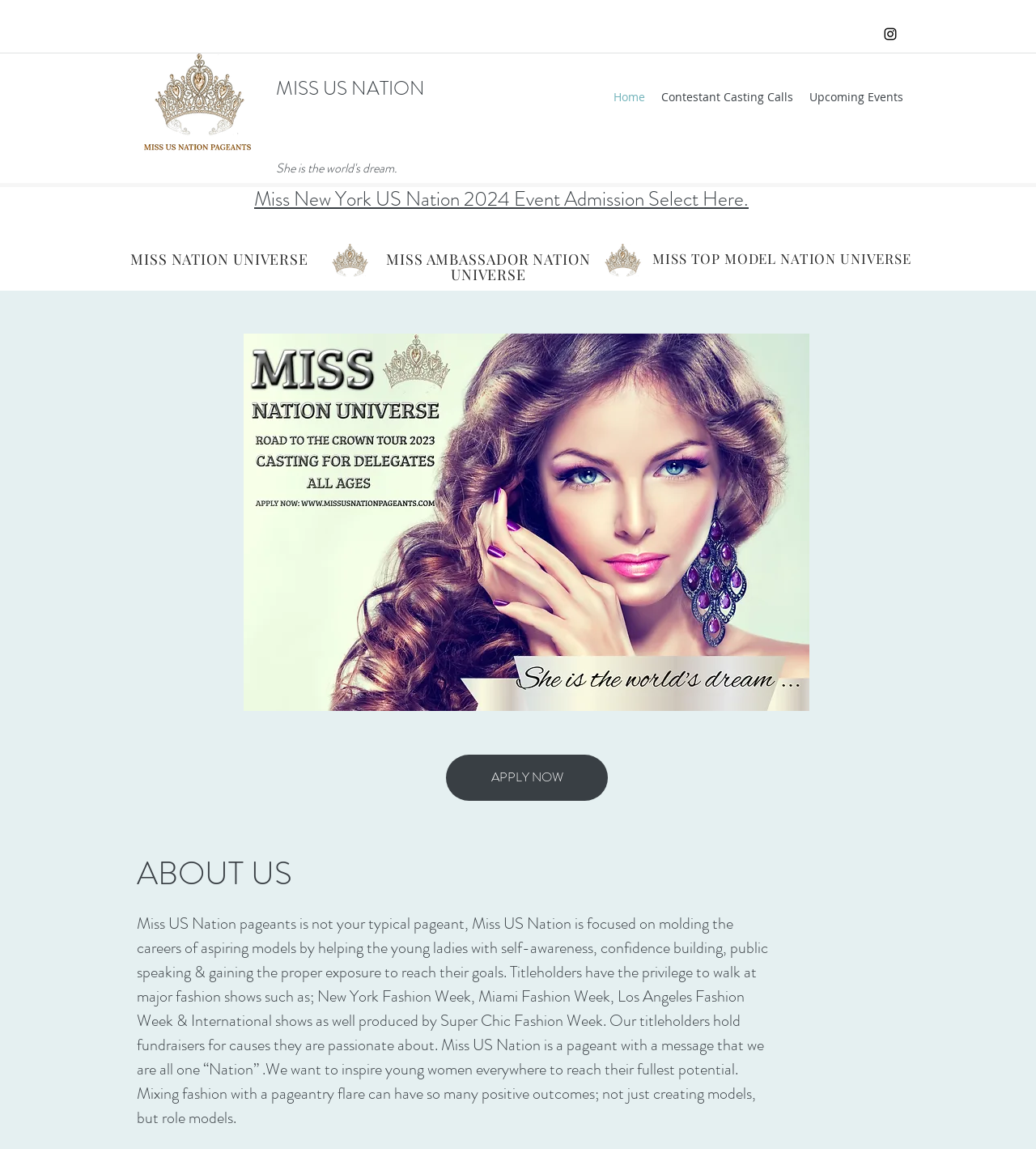Determine the bounding box coordinates of the UI element that matches the following description: "Home". The coordinates should be four float numbers between 0 and 1 in the format [left, top, right, bottom].

[0.584, 0.074, 0.63, 0.095]